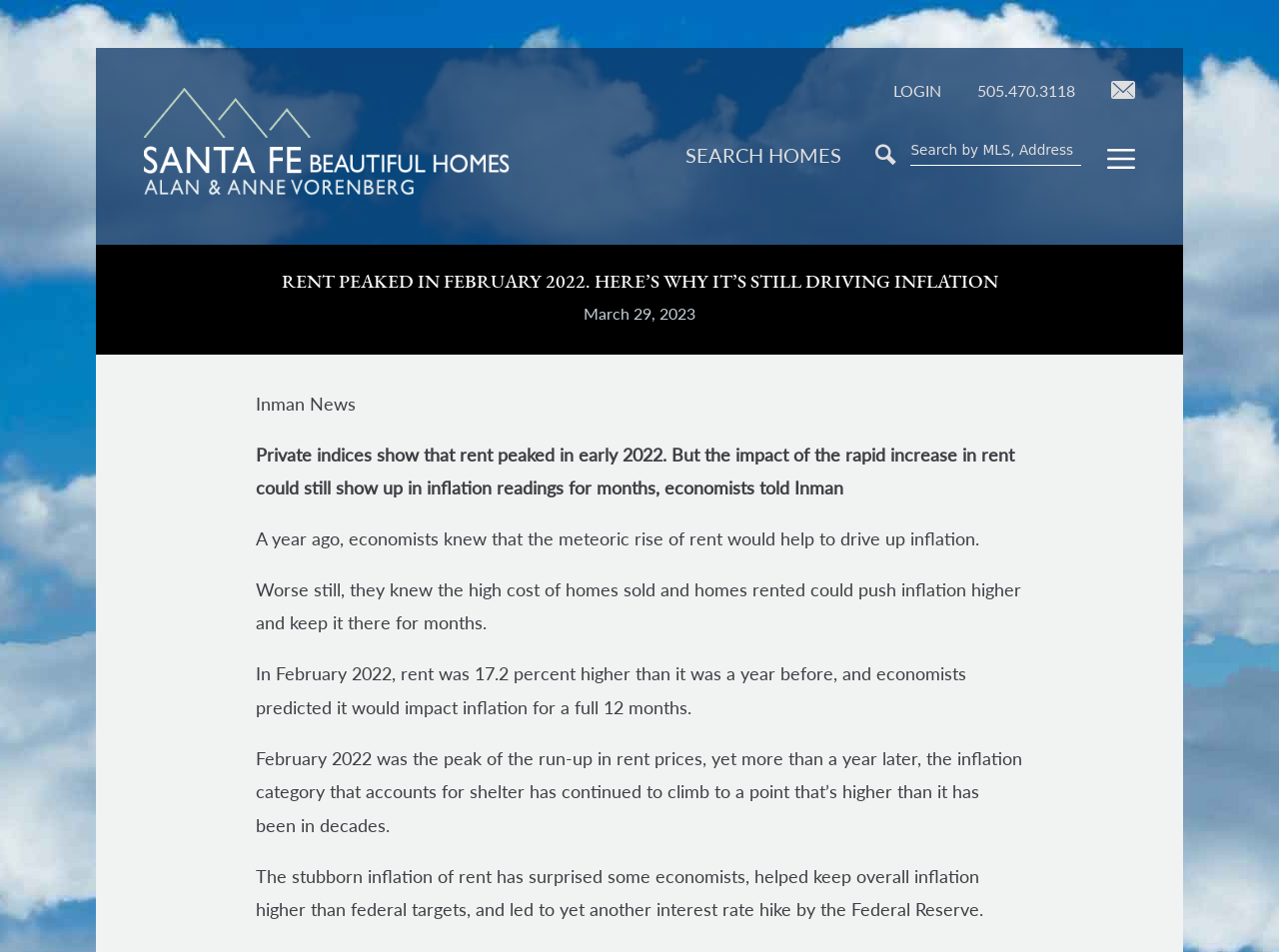What is the phone number to call?
Using the information from the image, give a concise answer in one word or a short phrase.

505-470-3118